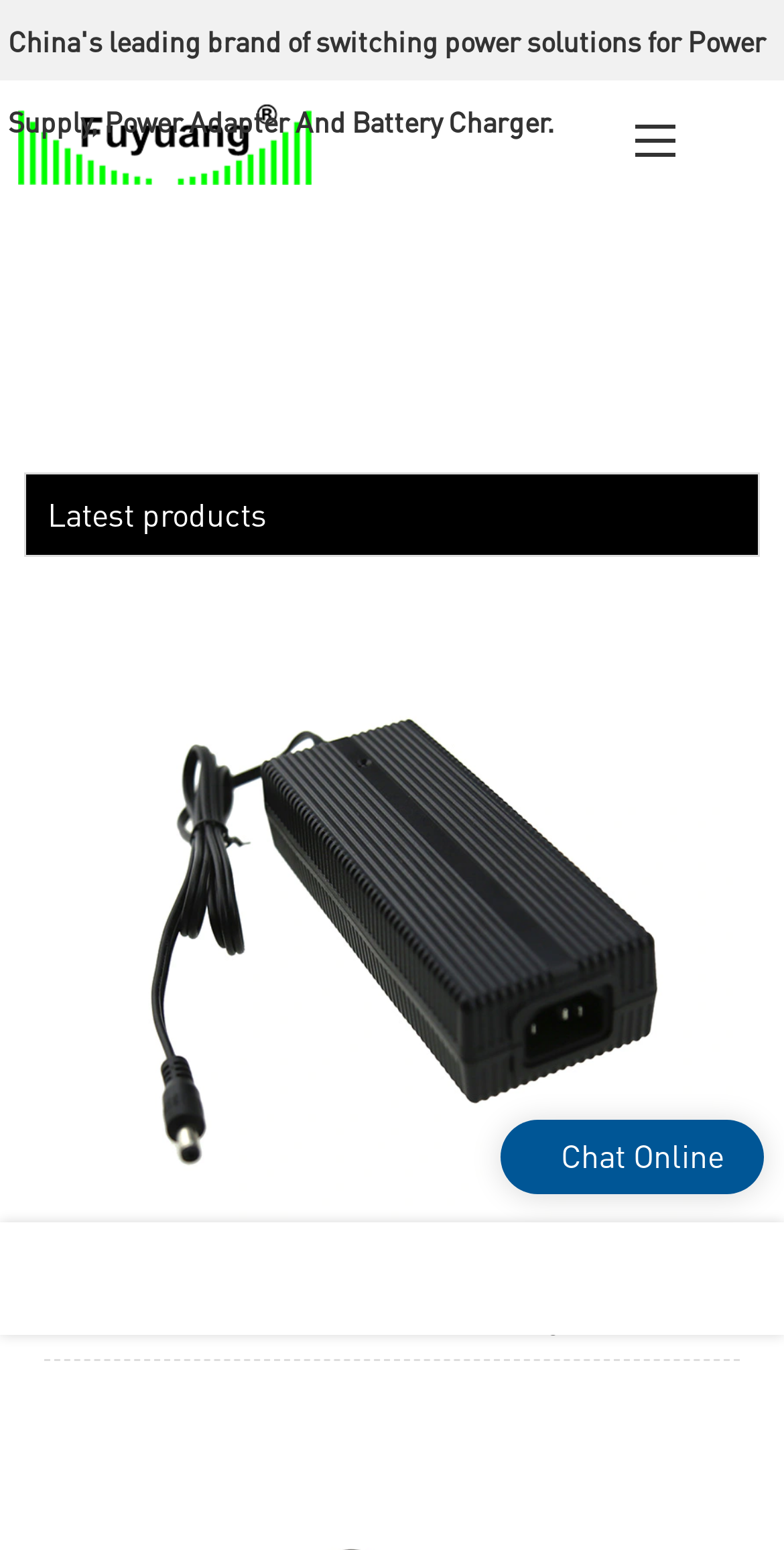Please answer the following question using a single word or phrase: 
Is there a chat function on the webpage?

Yes